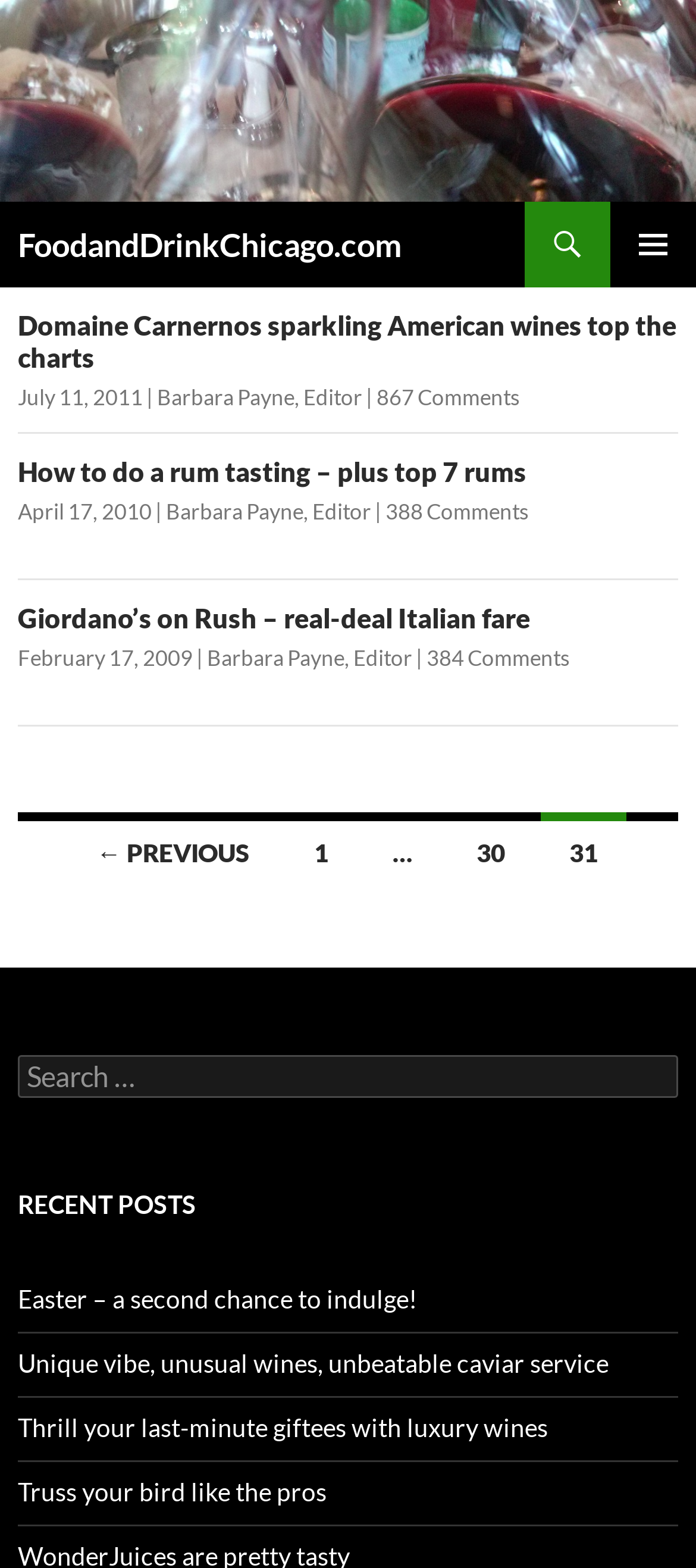Look at the image and write a detailed answer to the question: 
What is the navigation section at the bottom of the page for?

The navigation section at the bottom of the page has links to previous and next posts, as well as numbered links, indicating that it is intended for users to navigate through the website's posts.